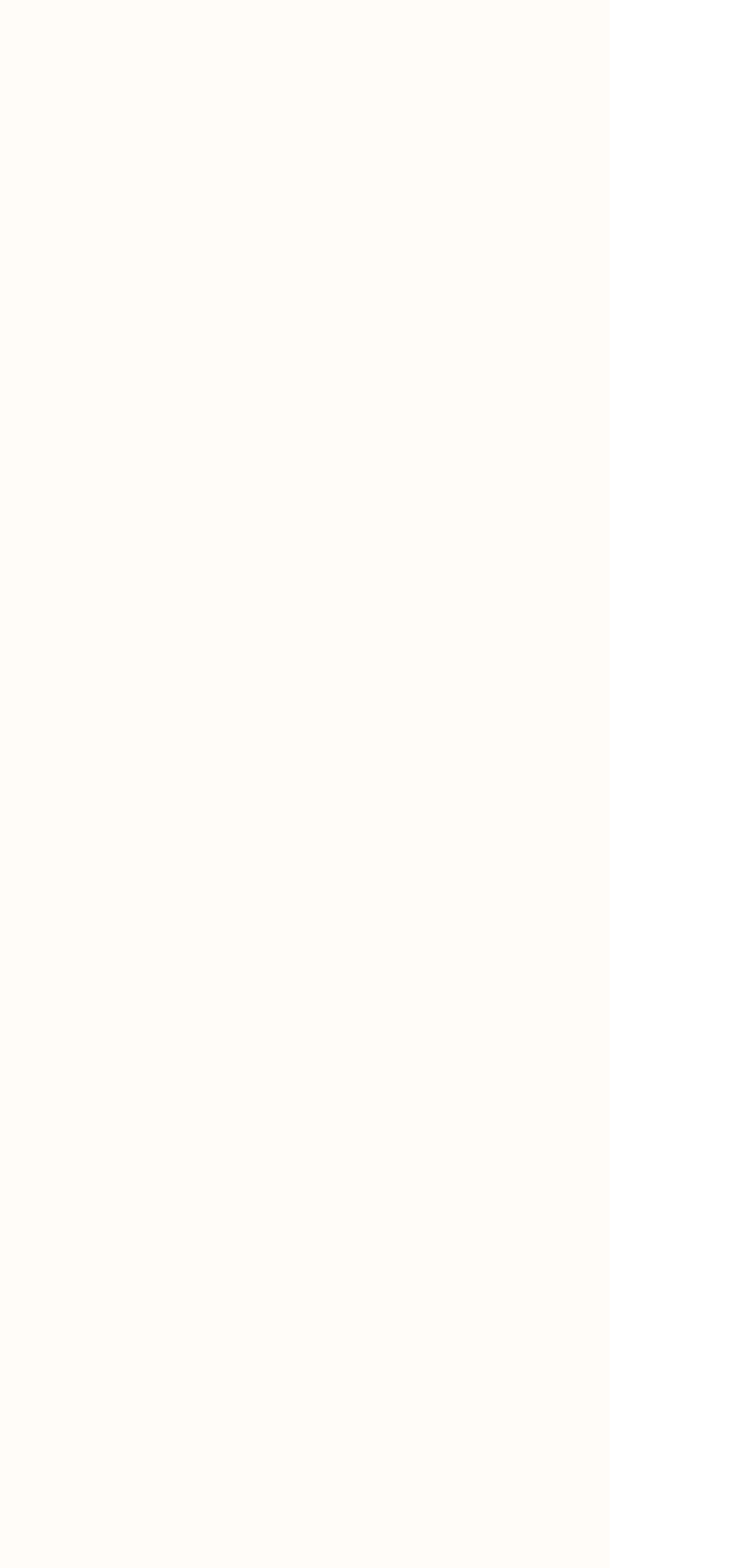Specify the bounding box coordinates of the area to click in order to execute this command: 'Click Submit'. The coordinates should consist of four float numbers ranging from 0 to 1, and should be formatted as [left, top, right, bottom].

[0.205, 0.318, 0.615, 0.369]